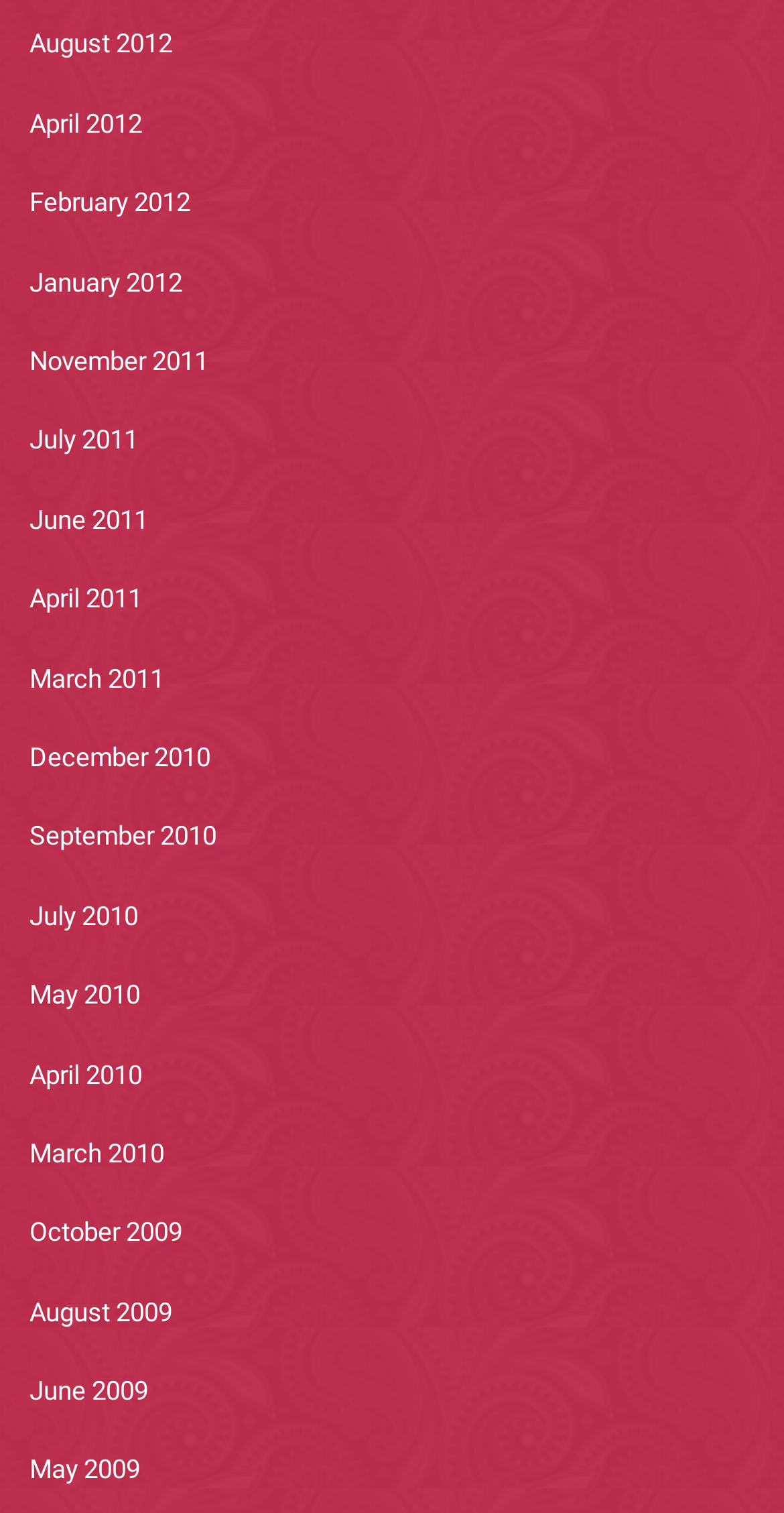Respond to the question below with a single word or phrase:
How many links are there on the webpage?

27